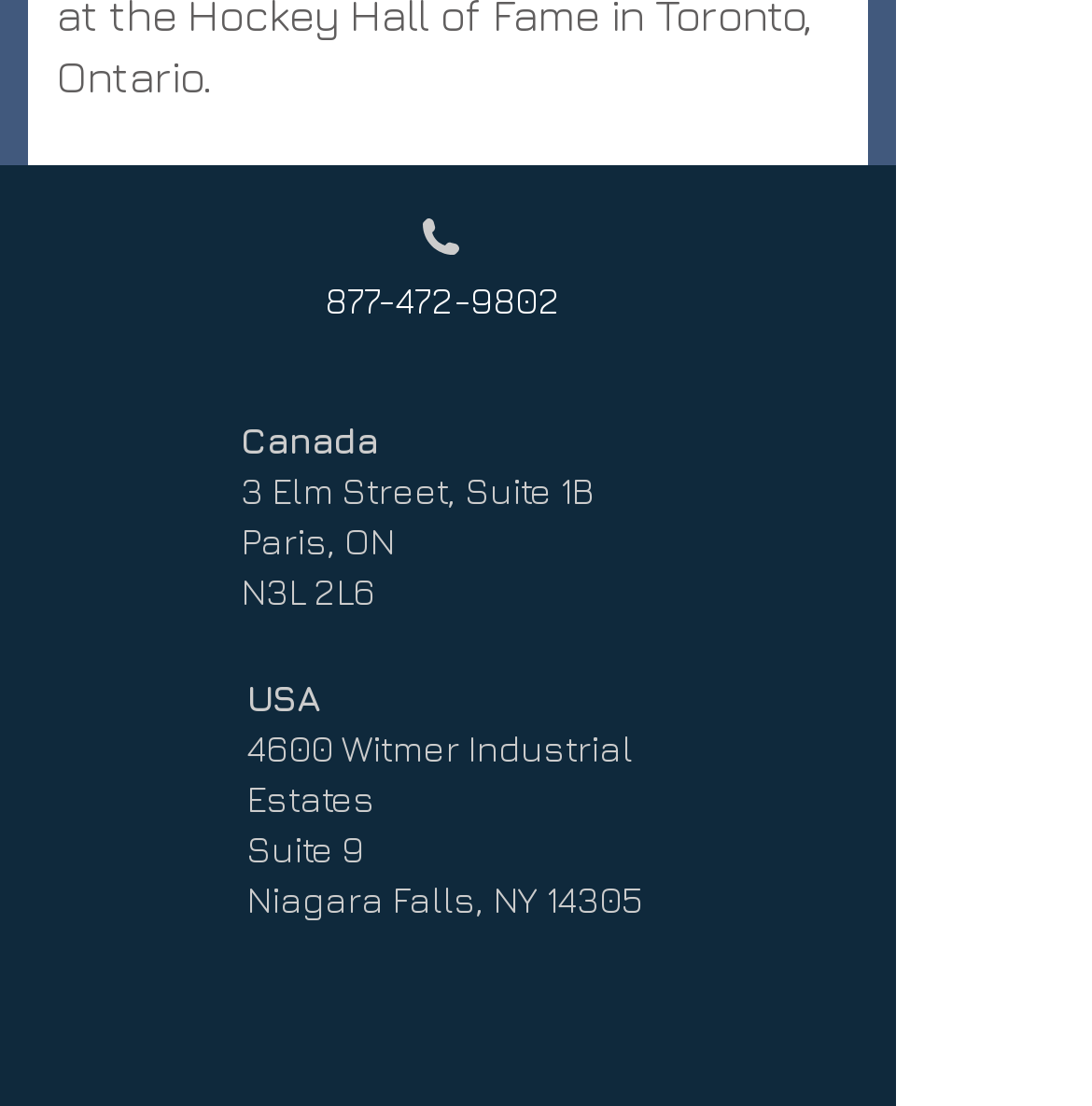Please provide a brief answer to the question using only one word or phrase: 
What is the phone number?

877-472-9802